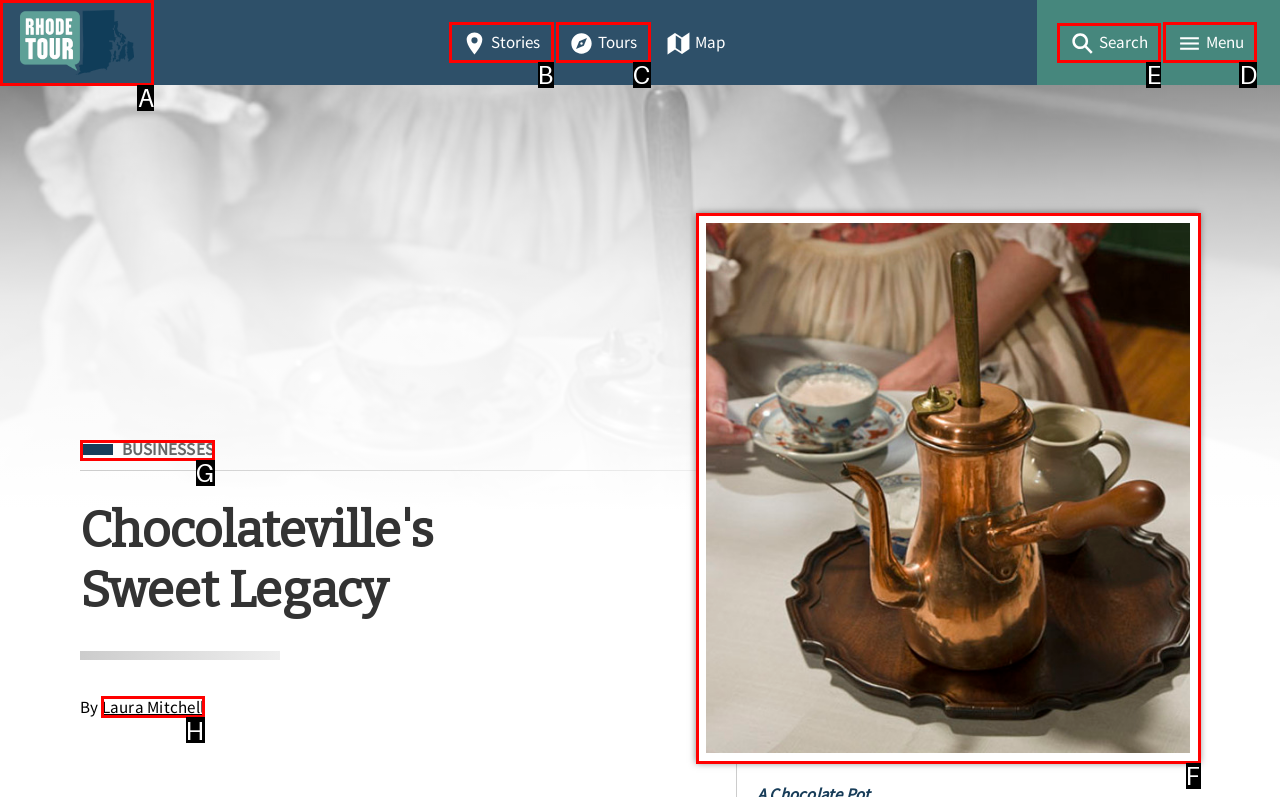Determine which HTML element should be clicked for this task: search for something
Provide the option's letter from the available choices.

E